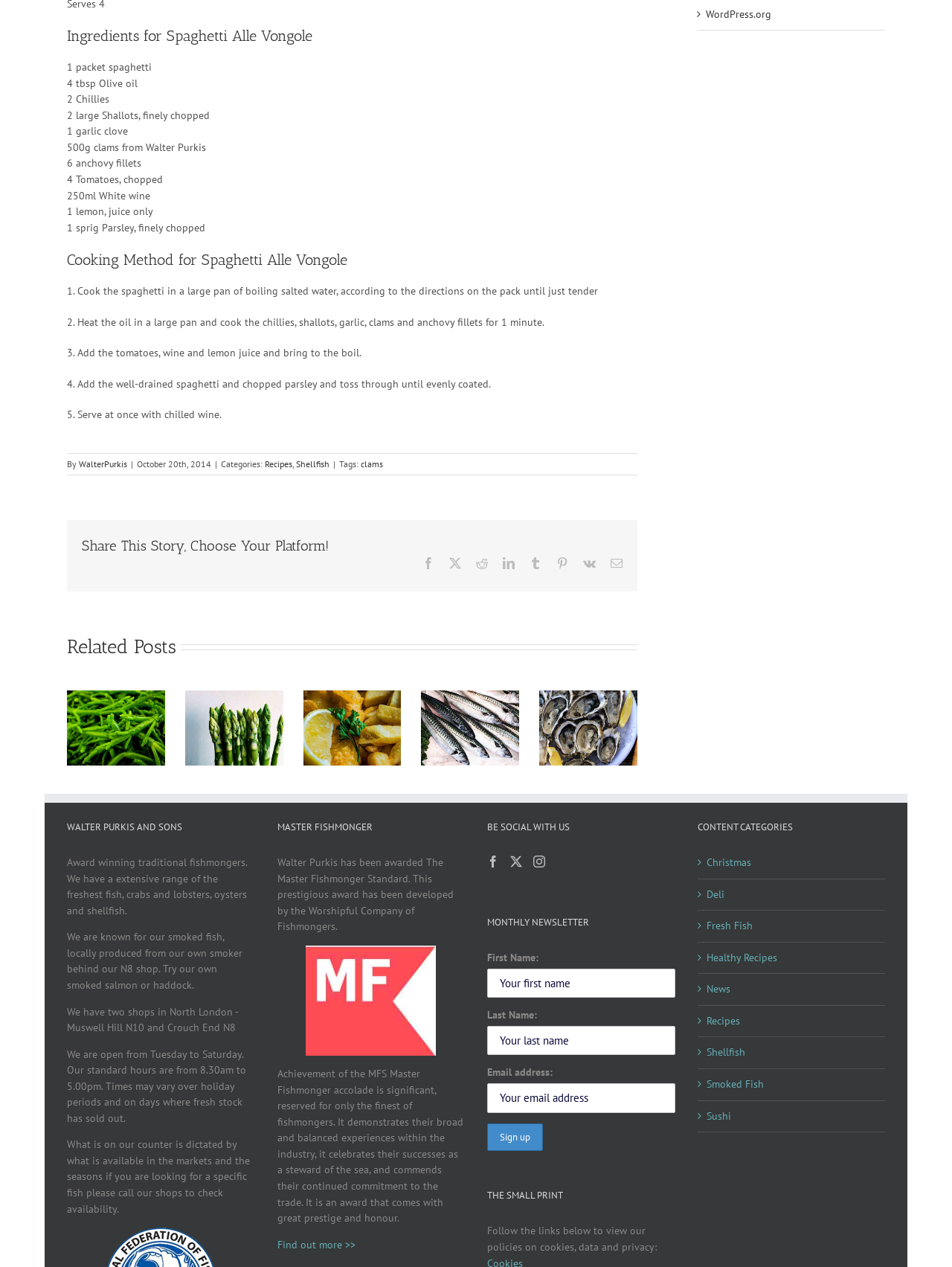Provide a single word or phrase answer to the question: 
What type of business is Walter Purkis and Sons?

Fishmongers